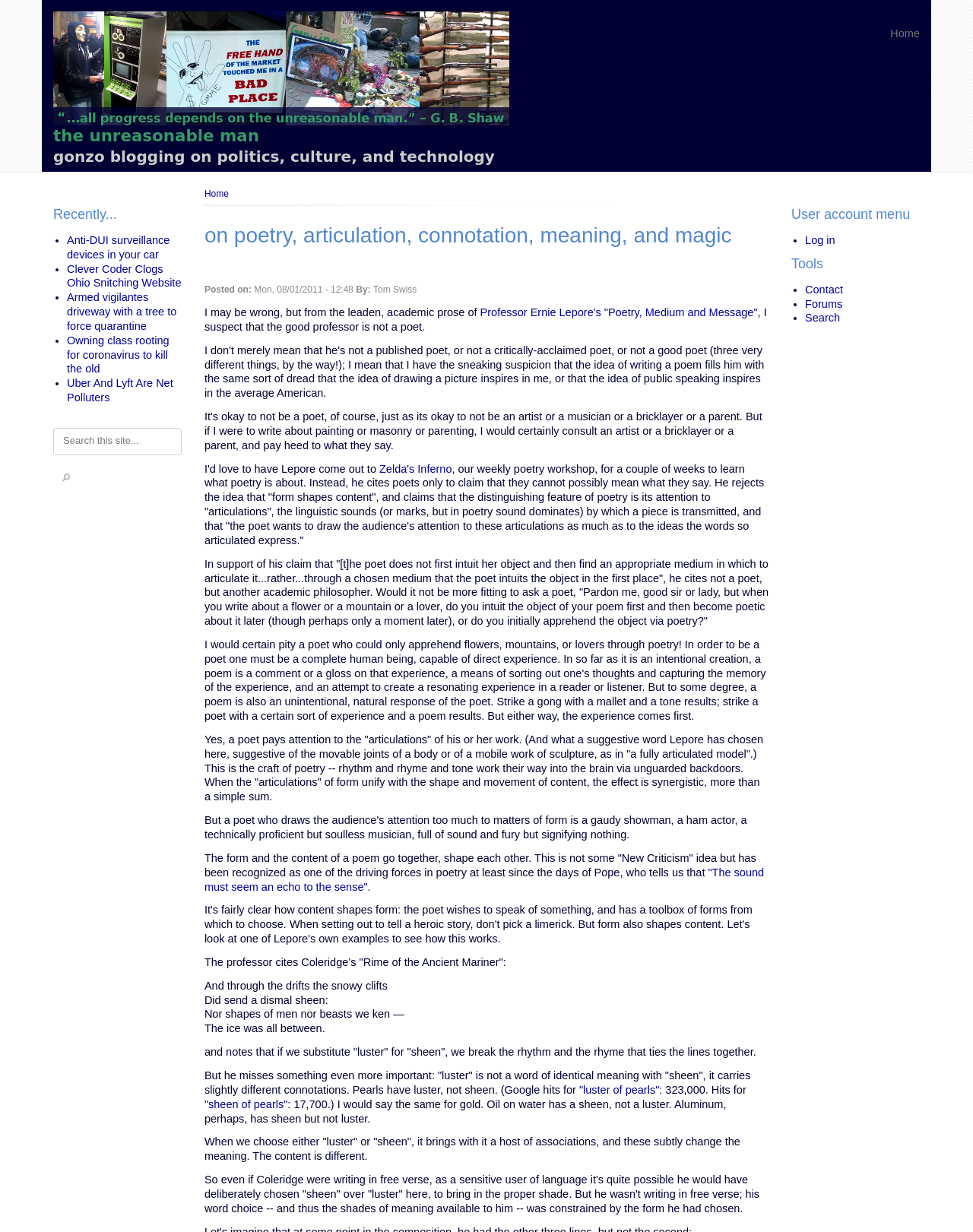Using the webpage screenshot and the element description "sheen of pearls", determine the bounding box coordinates. Specify the coordinates in the format (top-left x, top-left y, bottom-right x, bottom-right y) with values ranging from 0 to 1.

[0.21, 0.891, 0.296, 0.901]